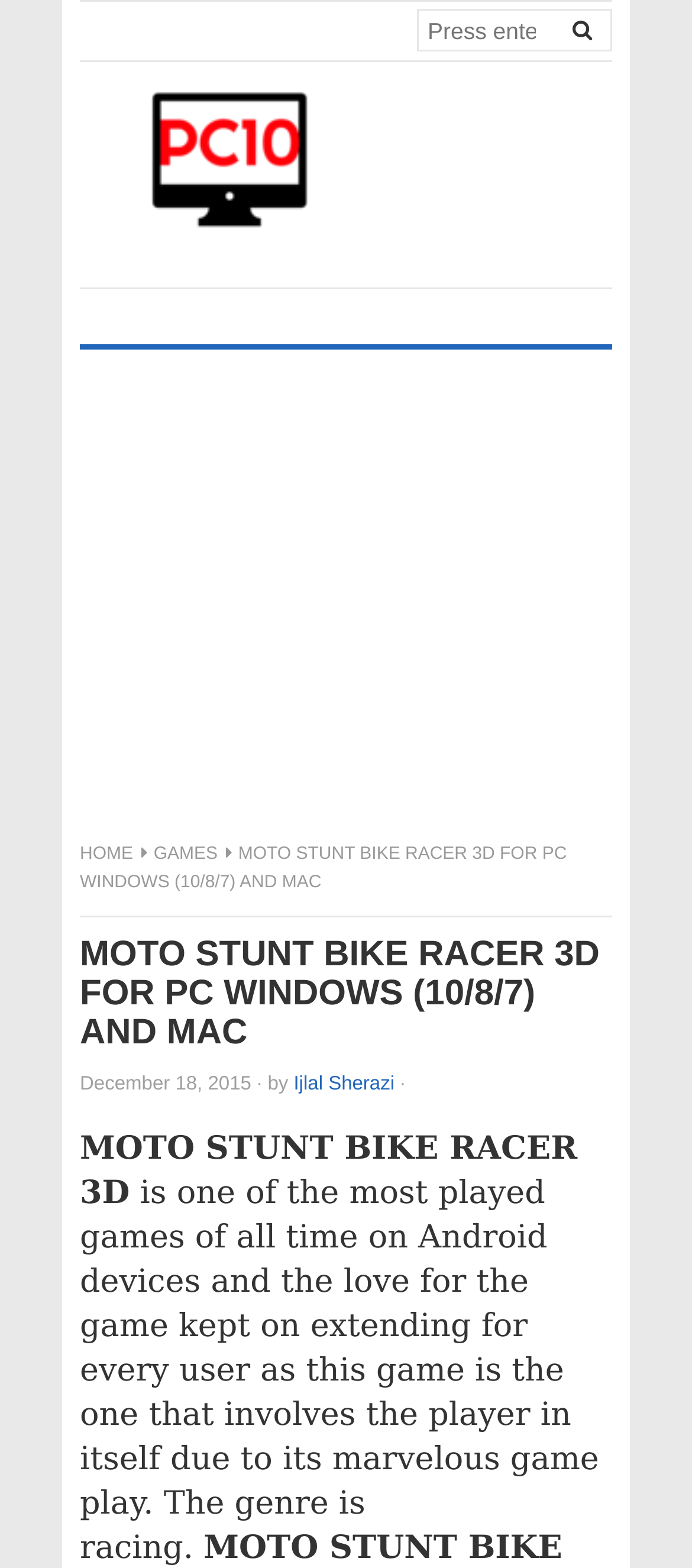What is the genre of the game?
Use the image to give a comprehensive and detailed response to the question.

The genre of the game can be found in the static text that describes the game, which mentions that 'The genre is racing'.